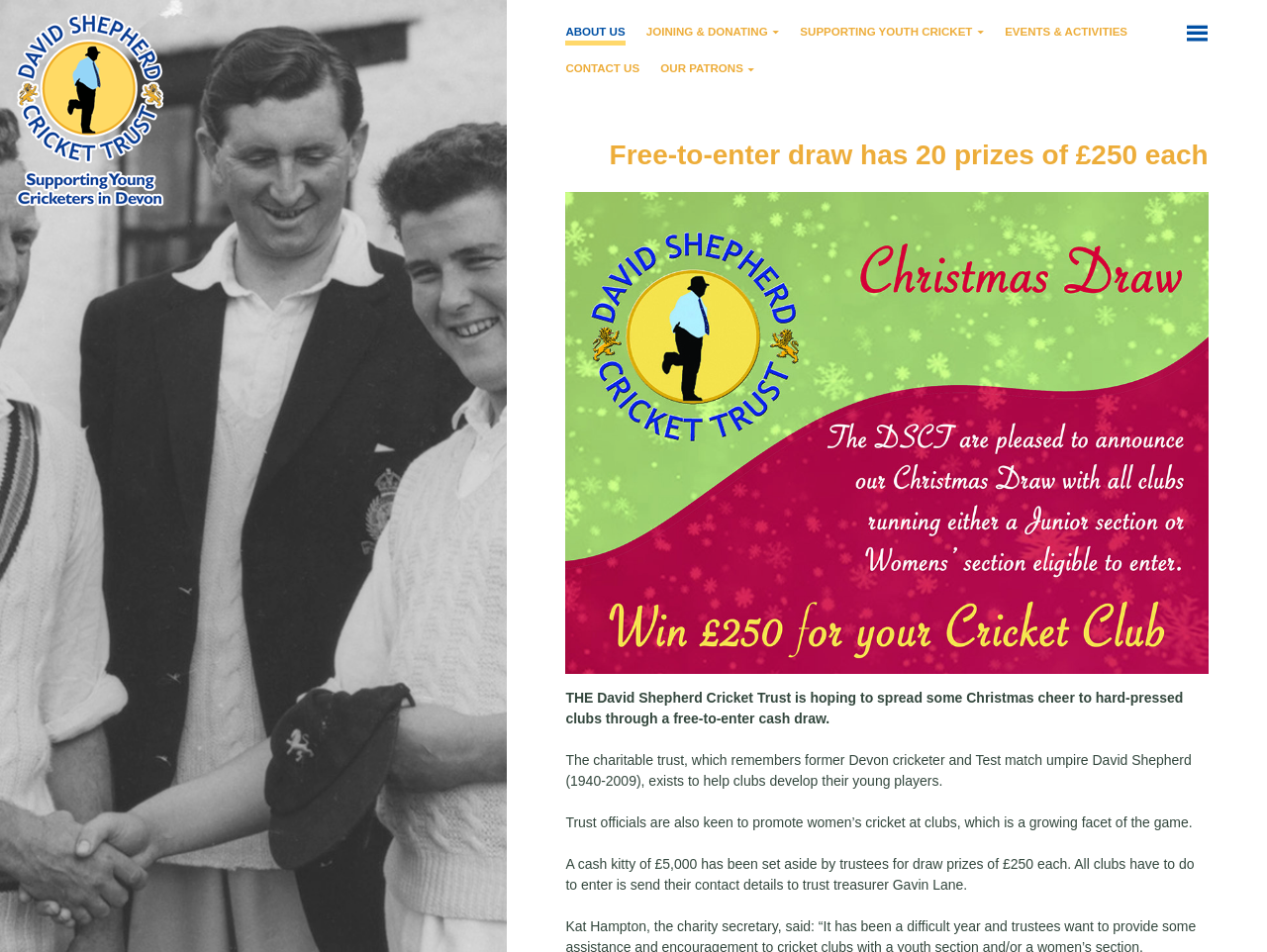Who is the treasurer of the David Shepherd Cricket Trust?
Using the image, give a concise answer in the form of a single word or short phrase.

Gavin Lane